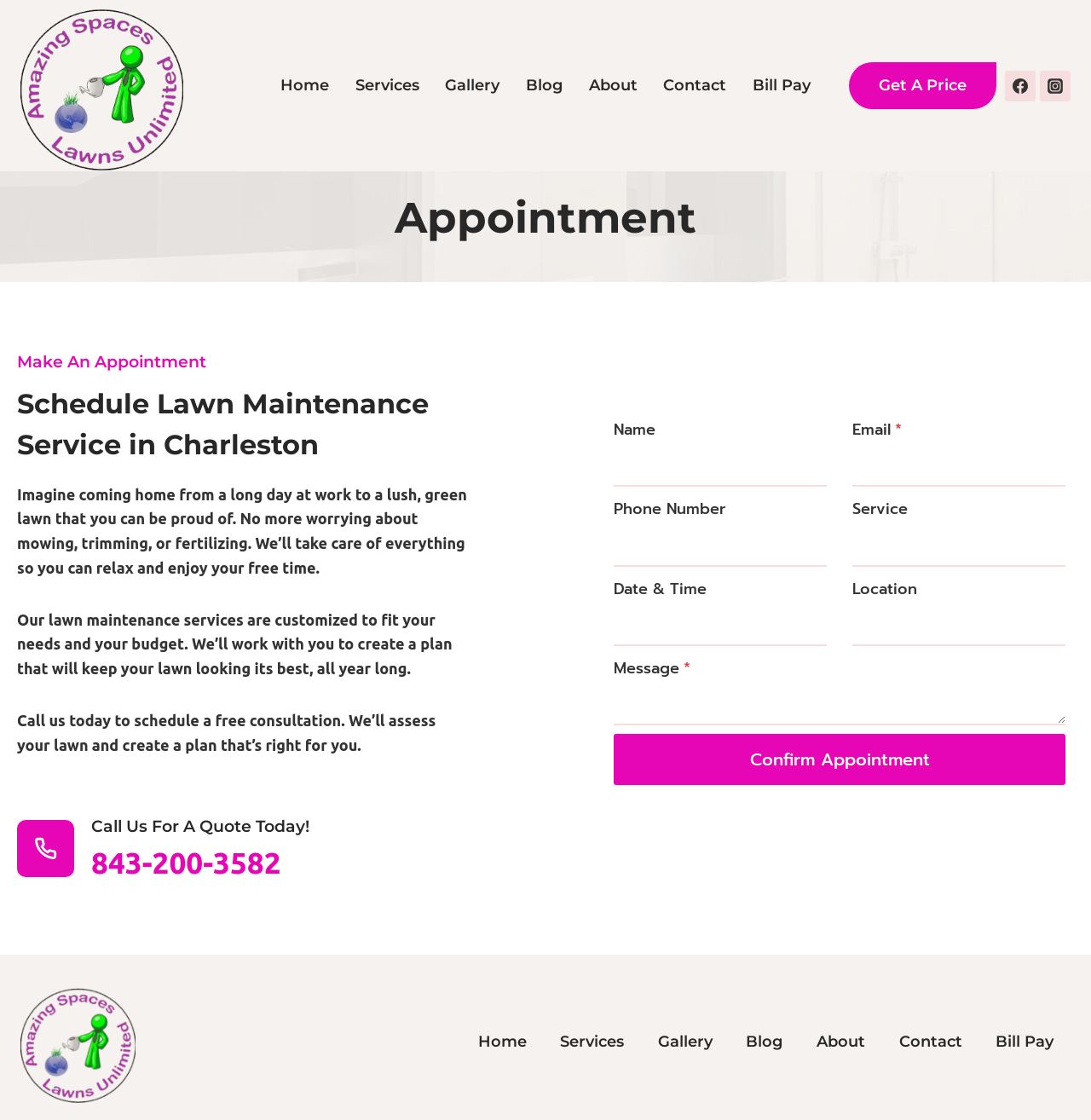What is the purpose of the 'Get A Price' button?
Provide a detailed and extensive answer to the question.

The 'Get A Price' button is likely intended for users to request a price quote for the lawn maintenance services offered by the company. This button is prominently displayed on the webpage, suggesting that it is an important call-to-action for potential customers.